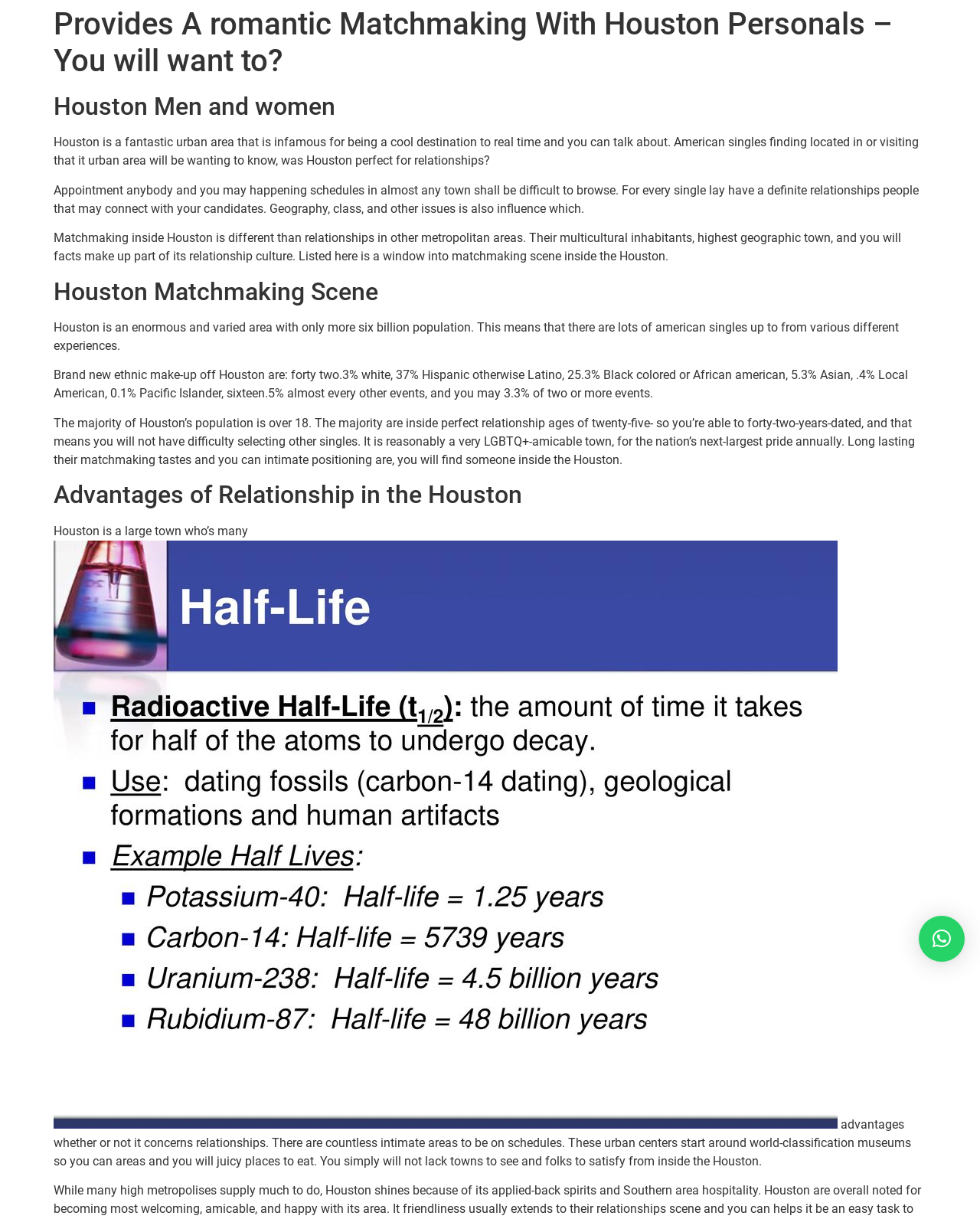Answer the question below using just one word or a short phrase: 
What type of image is located near the text 'female escort in richmond va'?

An image